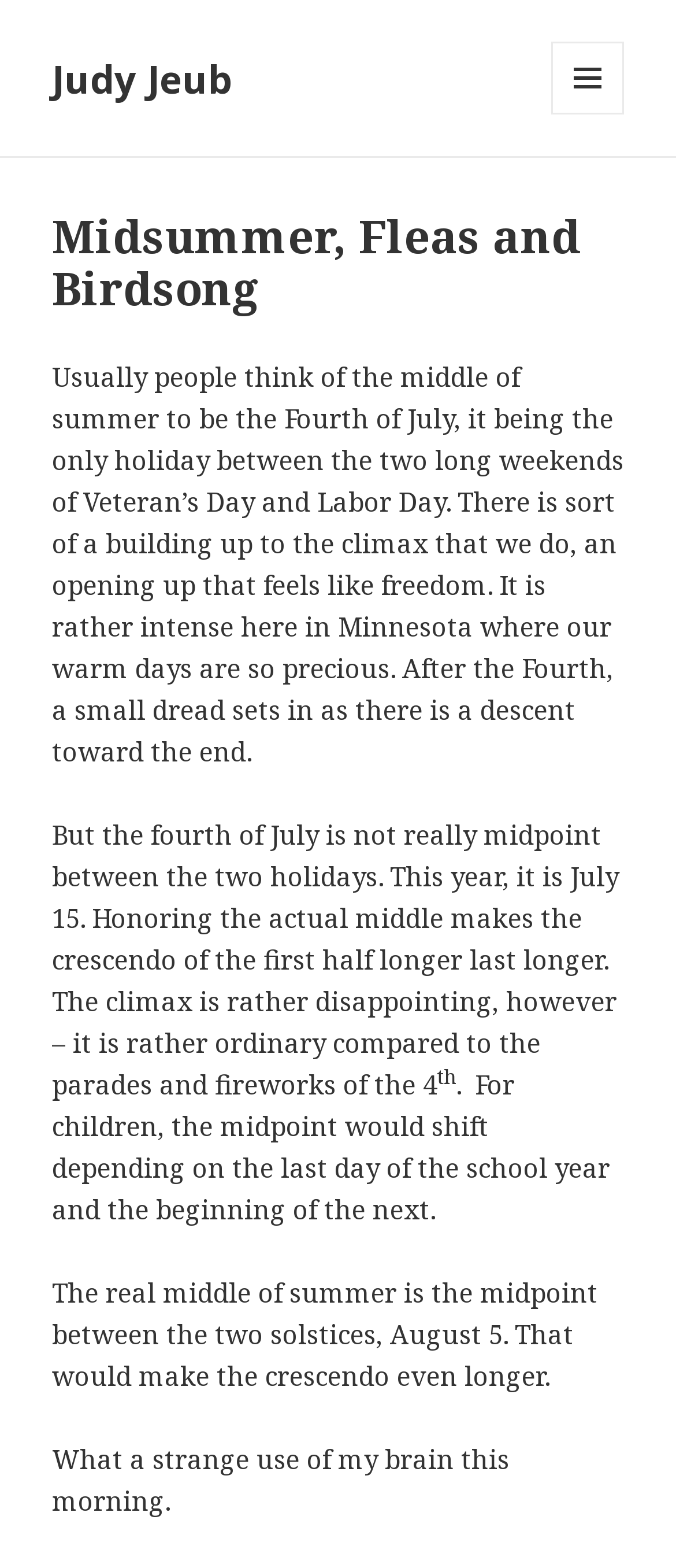Please identify the primary heading of the webpage and give its text content.

Midsummer, Fleas and Birdsong